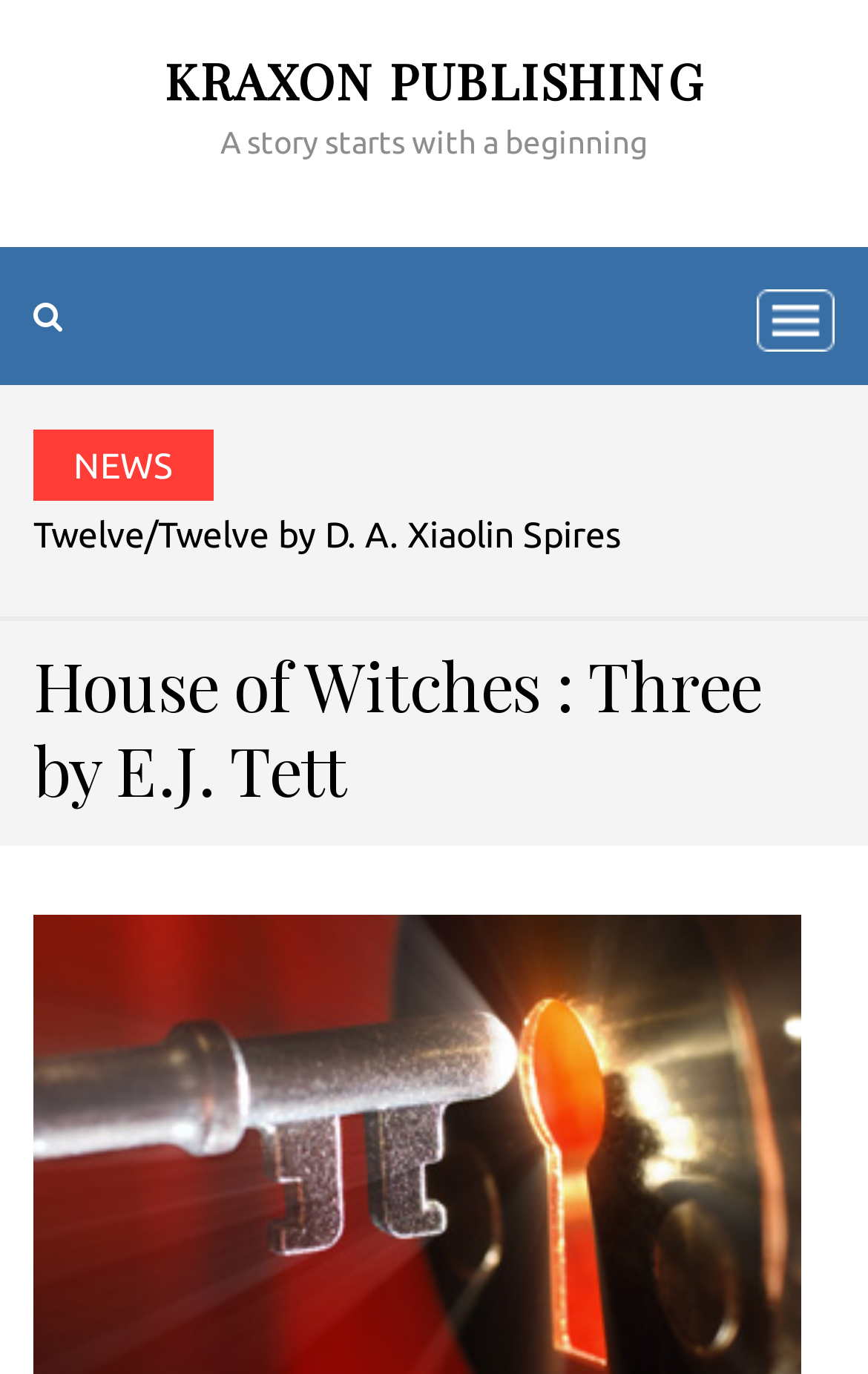Provide a single word or phrase answer to the question: 
Is there a navigation menu on the page?

Yes